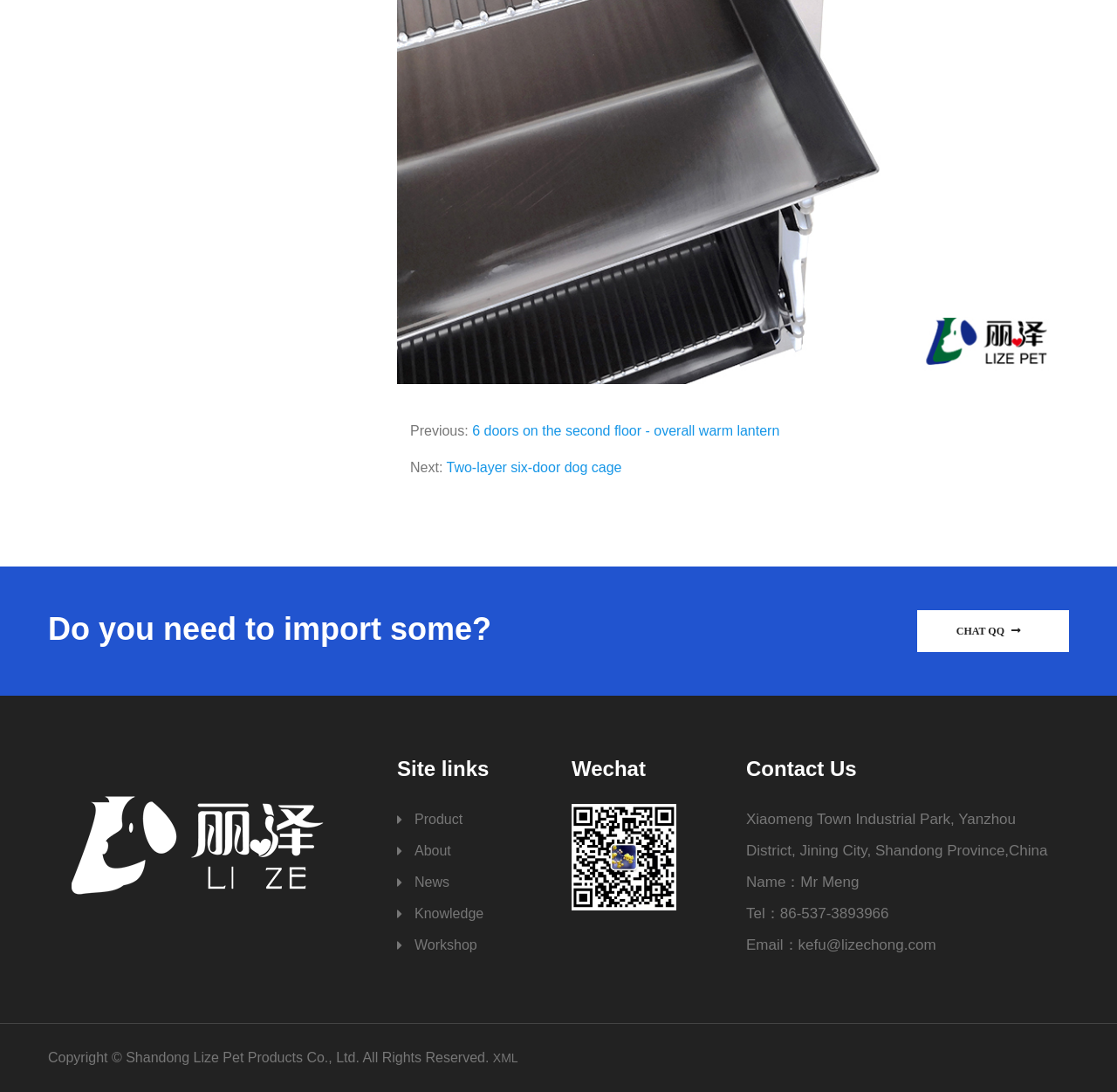Extract the bounding box coordinates of the UI element described by: "Chat QQ". The coordinates should include four float numbers ranging from 0 to 1, e.g., [left, top, right, bottom].

[0.821, 0.559, 0.957, 0.597]